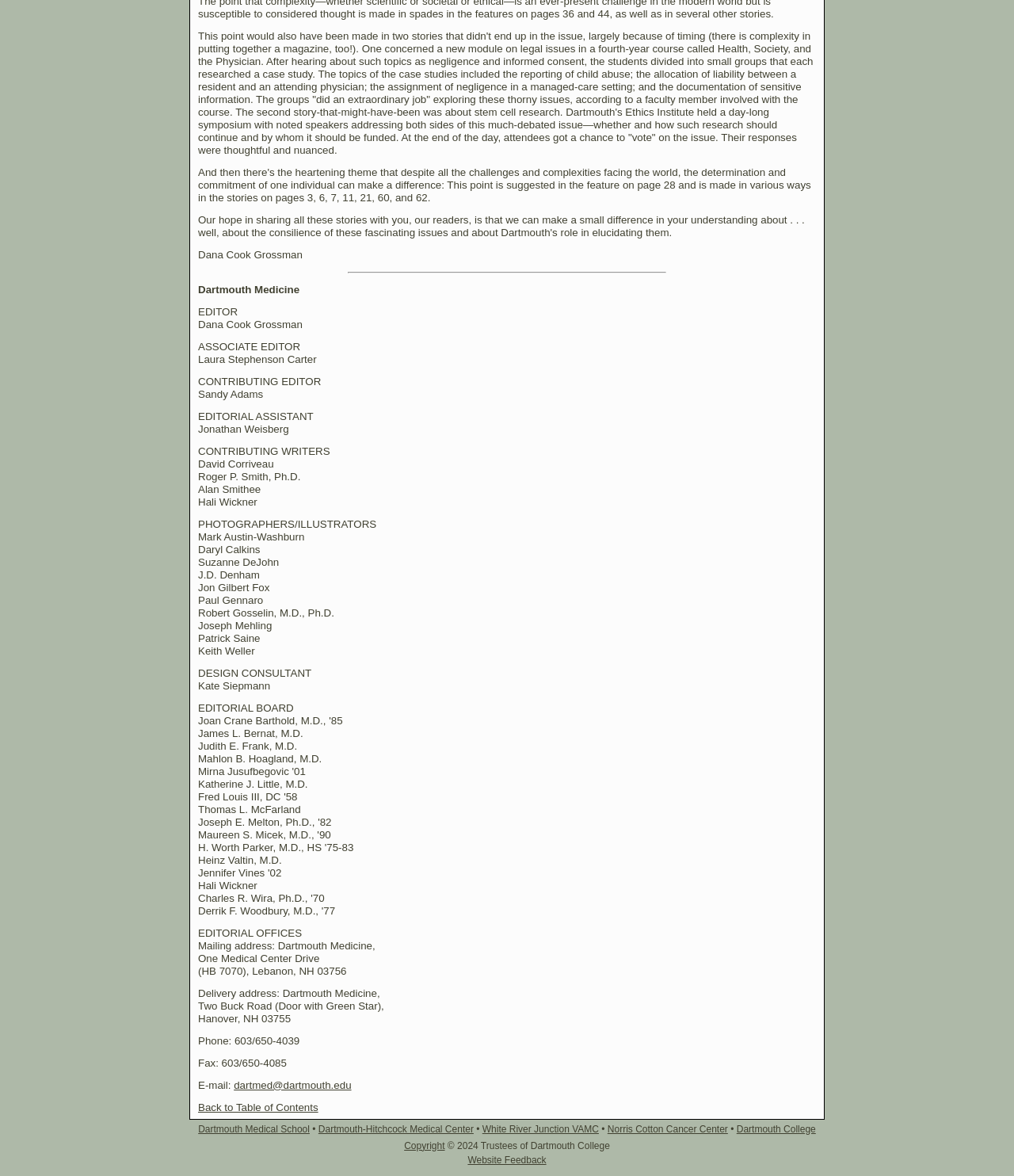Please determine the bounding box of the UI element that matches this description: Dartmouth-Hitchcock Medical Center. The coordinates should be given as (top-left x, top-left y, bottom-right x, bottom-right y), with all values between 0 and 1.

[0.314, 0.955, 0.467, 0.965]